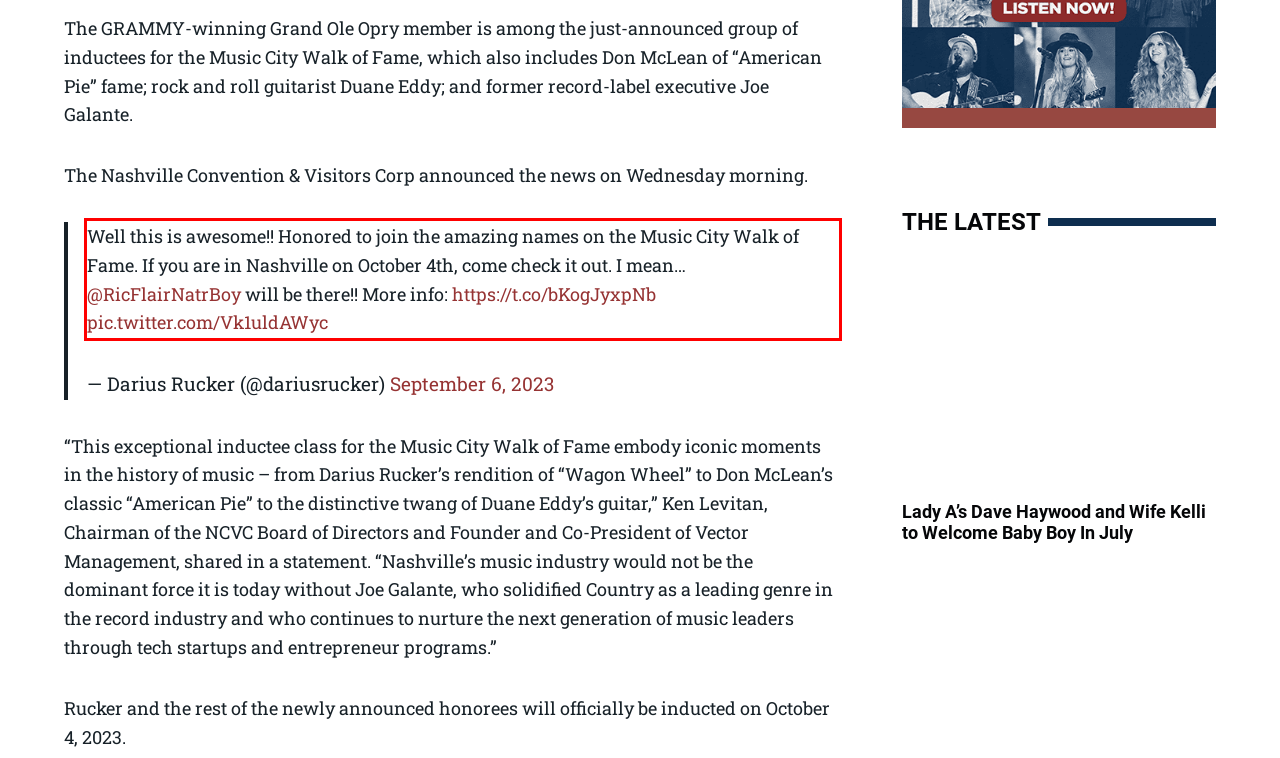Identify and transcribe the text content enclosed by the red bounding box in the given screenshot.

Well this is awesome!! Honored to join the amazing names on the Music City Walk of Fame. If you are in Nashville on October 4th, come check it out. I mean… @RicFlairNatrBoy will be there!! More info: https://t.co/bKogJyxpNb pic.twitter.com/Vk1uldAWyc